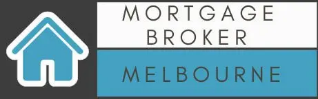Give a comprehensive caption that covers the entire image content.

The image features a logo for a mortgage brokerage service based in Melbourne. The design incorporates a stylized house icon in a soothing blue color, symbolizing home and stability. The text prominently displays "MORTGAGE BROKER" at the top, conveying the service offered, while "MELBOURNE" is placed below, indicating the geographic focus of the business. The overall design is modern and professional, appealing to potential clients seeking mortgage assistance in the Melbourne area.